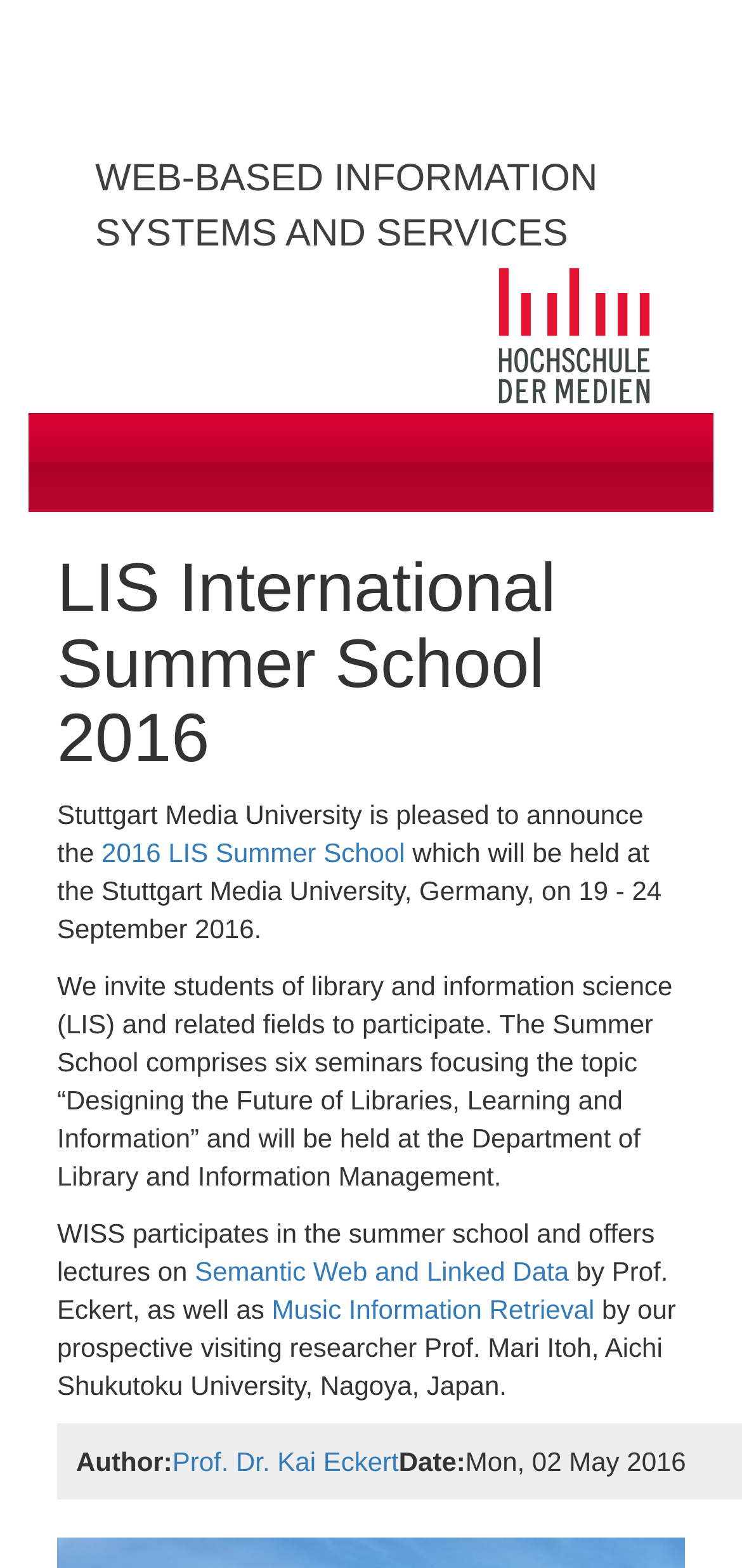Using the information from the screenshot, answer the following question thoroughly:
What is the name of the university hosting the summer school?

I found this answer by reading the StaticText element at coordinates [0.077, 0.51, 0.867, 0.553] which mentions 'Stuttgart Media University is pleased to announce the'.